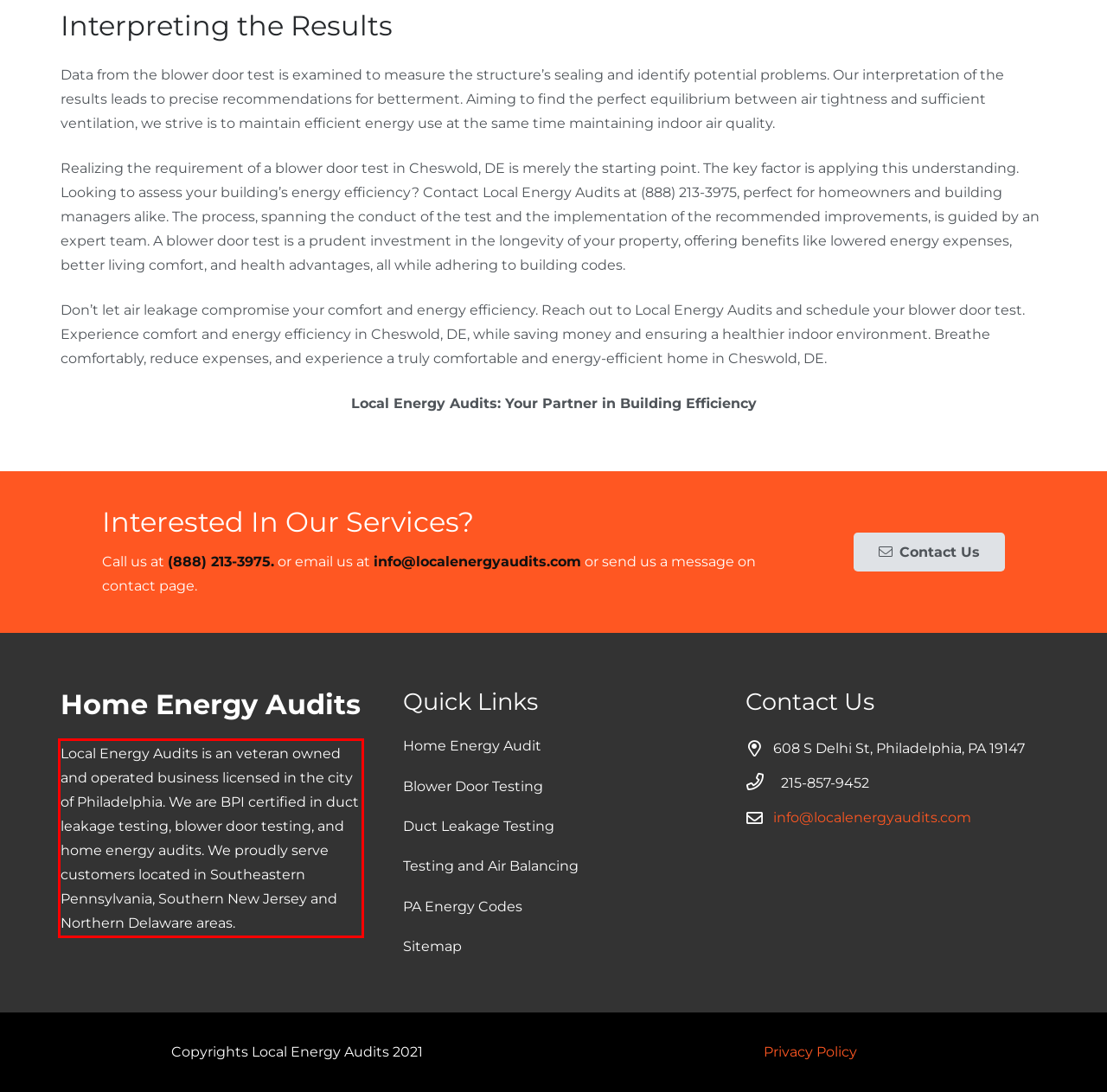Analyze the webpage screenshot and use OCR to recognize the text content in the red bounding box.

Local Energy Audits is an veteran owned and operated business licensed in the city of Philadelphia. We are BPI certified in duct leakage testing, blower door testing, and home energy audits. We proudly serve customers located in Southeastern Pennsylvania, Southern New Jersey and Northern Delaware areas.